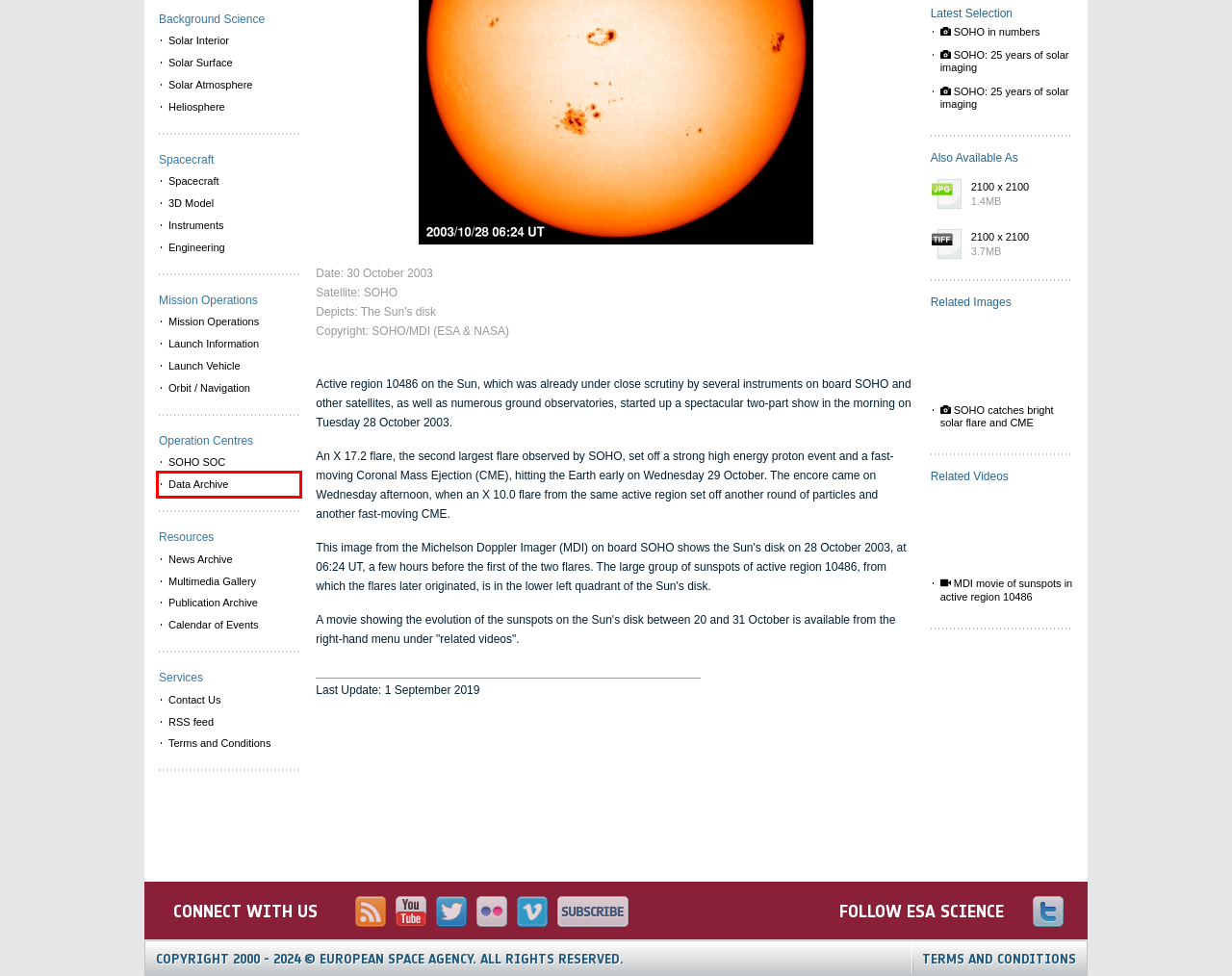You have a screenshot of a webpage with a red rectangle bounding box. Identify the best webpage description that corresponds to the new webpage after clicking the element within the red bounding box. Here are the candidates:
A. ESA Science & Technology - SOHO catches bright solar flare and CME
B. ESA Science & Technology - Mission Operations
C. ESA Science & Technology - Interactive 3D model of the SOHO spacecraft
D. ESA Science & Technology - SOHO: 25 years of solar imaging
E. ESA Science & Technology - Publication Archive
F. ESA Science & Technology - Contact Us
G. ESA Science & Technology - Launch Information
H. The SOHO Archive

H